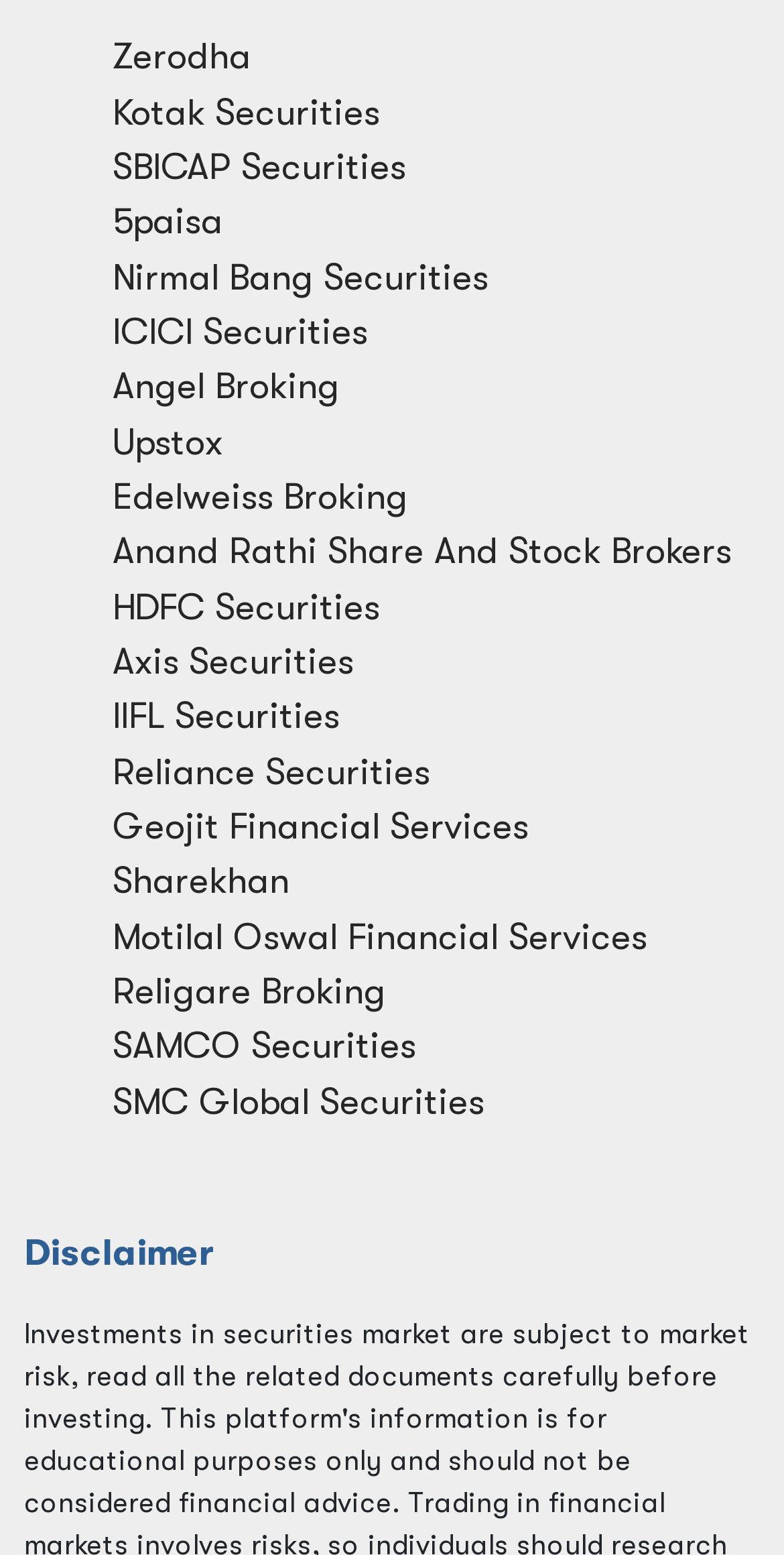Determine the bounding box coordinates of the clickable region to follow the instruction: "click Zerodha".

[0.144, 0.024, 0.321, 0.049]